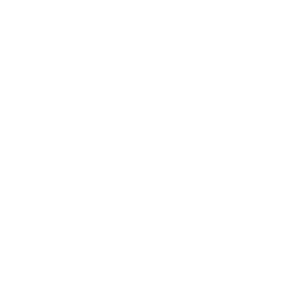Detail everything you observe in the image.

The image showcases a sleek and modern workstation, designed to enhance productivity and ergonomics in professional settings. Its clean lines and functional design reflect the versatility and innovation of Rousseau's product offerings. This workspace solution is tailored to meet various storage and organizational challenges businesses face, ensuring that both efficiency and style are prioritized. Ideal for contemporary offices, this workstation serves as a testament to Rousseau's commitment to providing personalized solutions that evolve with your company's needs.